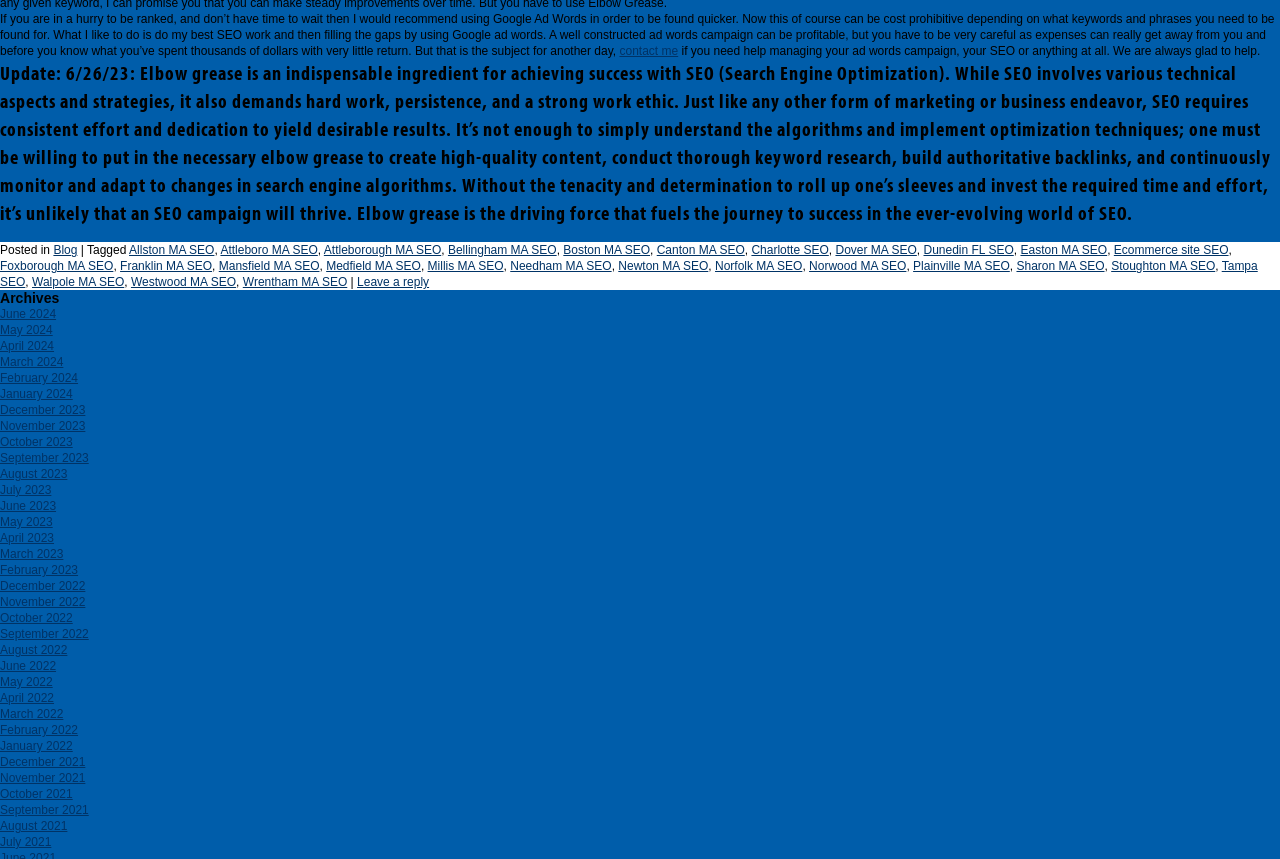Find the bounding box coordinates of the element to click in order to complete this instruction: "read the blog". The bounding box coordinates must be four float numbers between 0 and 1, denoted as [left, top, right, bottom].

[0.042, 0.283, 0.06, 0.299]